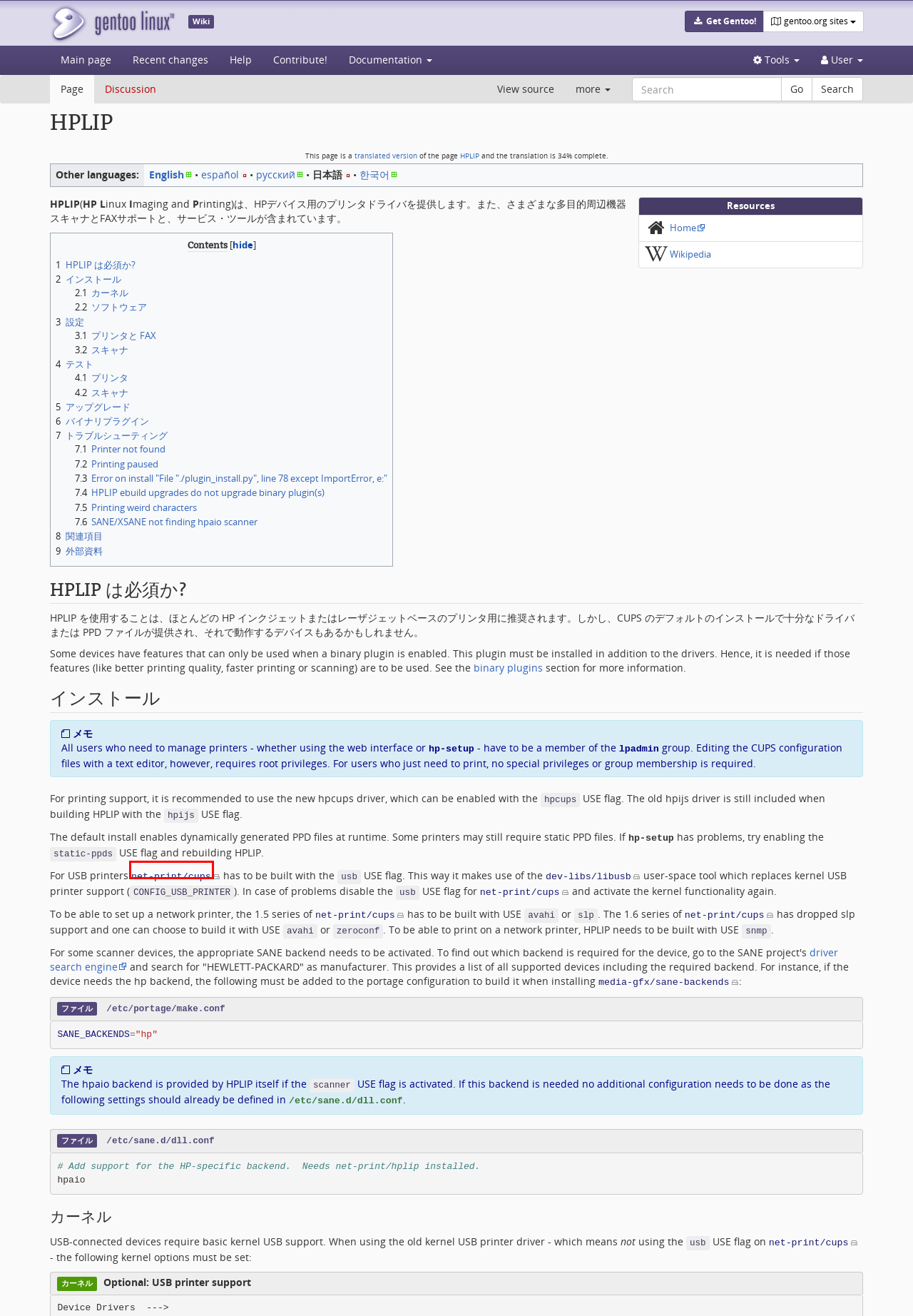You are presented with a screenshot of a webpage with a red bounding box. Select the webpage description that most closely matches the new webpage after clicking the element inside the red bounding box. The options are:
A. snmp – Gentoo Packages
B. doc – Gentoo Packages
C. HPLIP in Launchpad
D. parport – Gentoo Packages
E. dev-libs/libusb – Gentoo Packages
F. Downloads – Gentoo Linux
G. X – Gentoo Packages
H. net-print/cups – Gentoo Packages

H